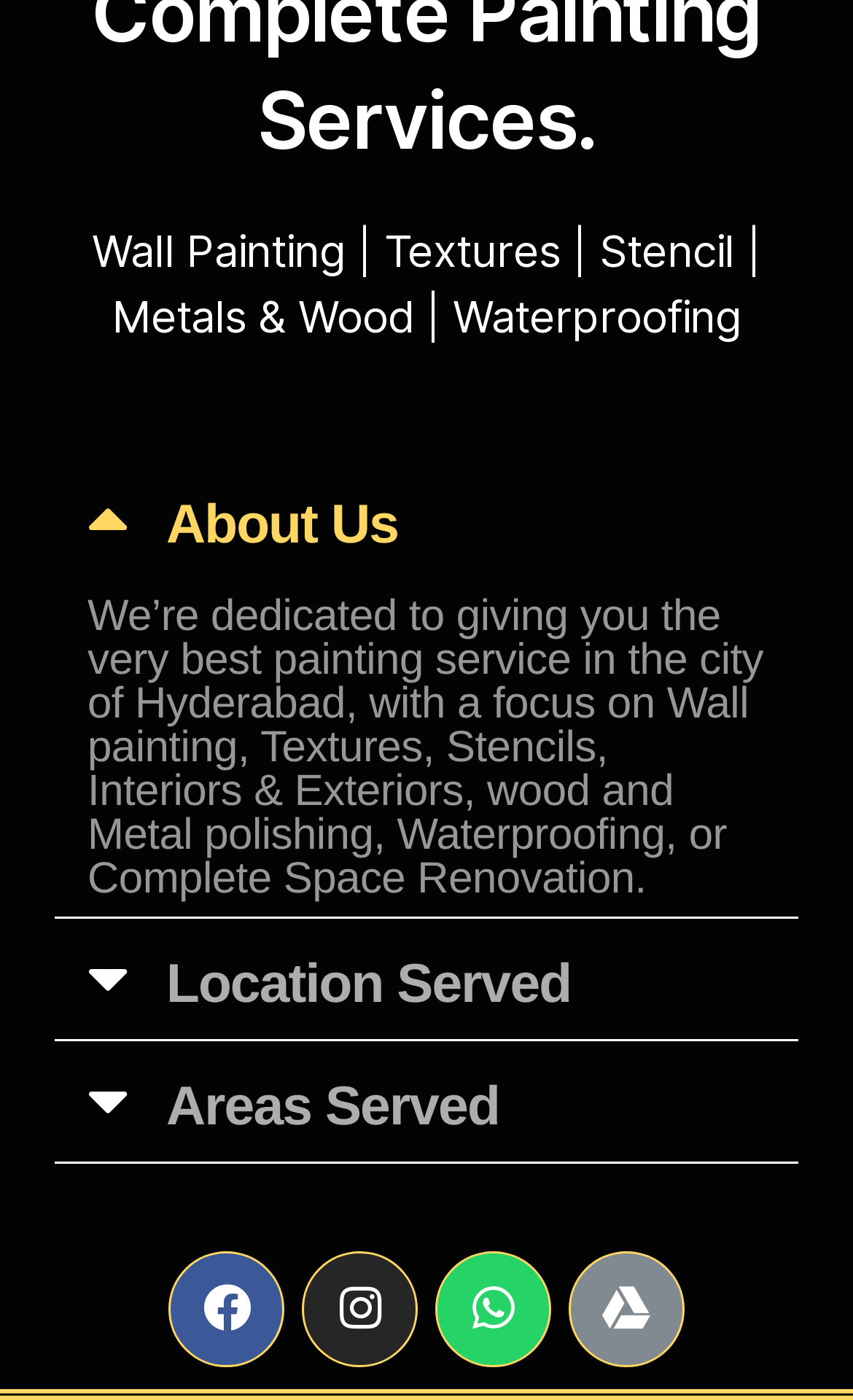Pinpoint the bounding box coordinates of the element to be clicked to execute the instruction: "Open Facebook page".

[0.198, 0.893, 0.334, 0.976]